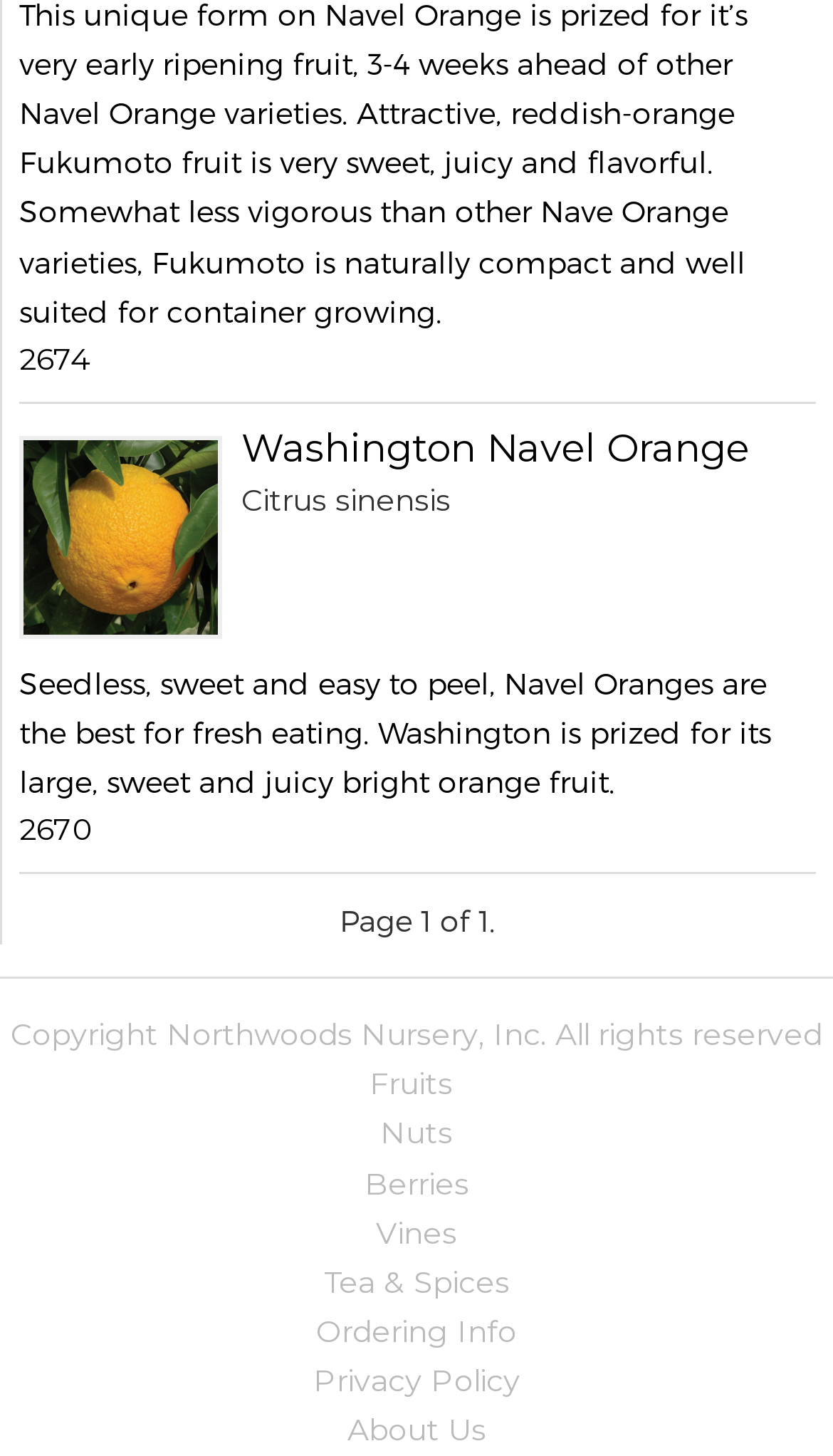Could you find the bounding box coordinates of the clickable area to complete this instruction: "go to Fruits page"?

[0.444, 0.731, 0.544, 0.758]